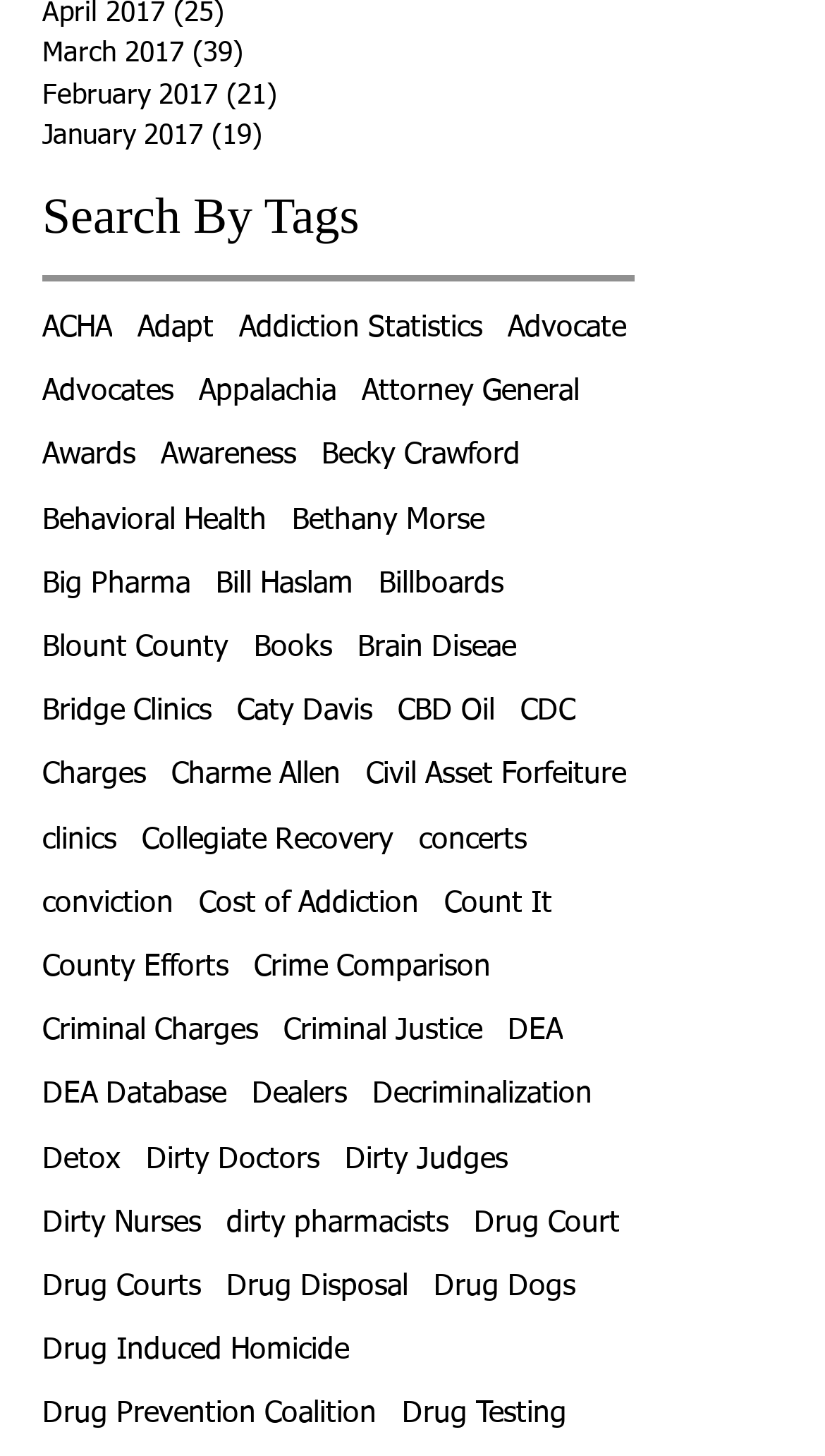Respond to the question with just a single word or phrase: 
How many links are under 'Search By Tags'?

50